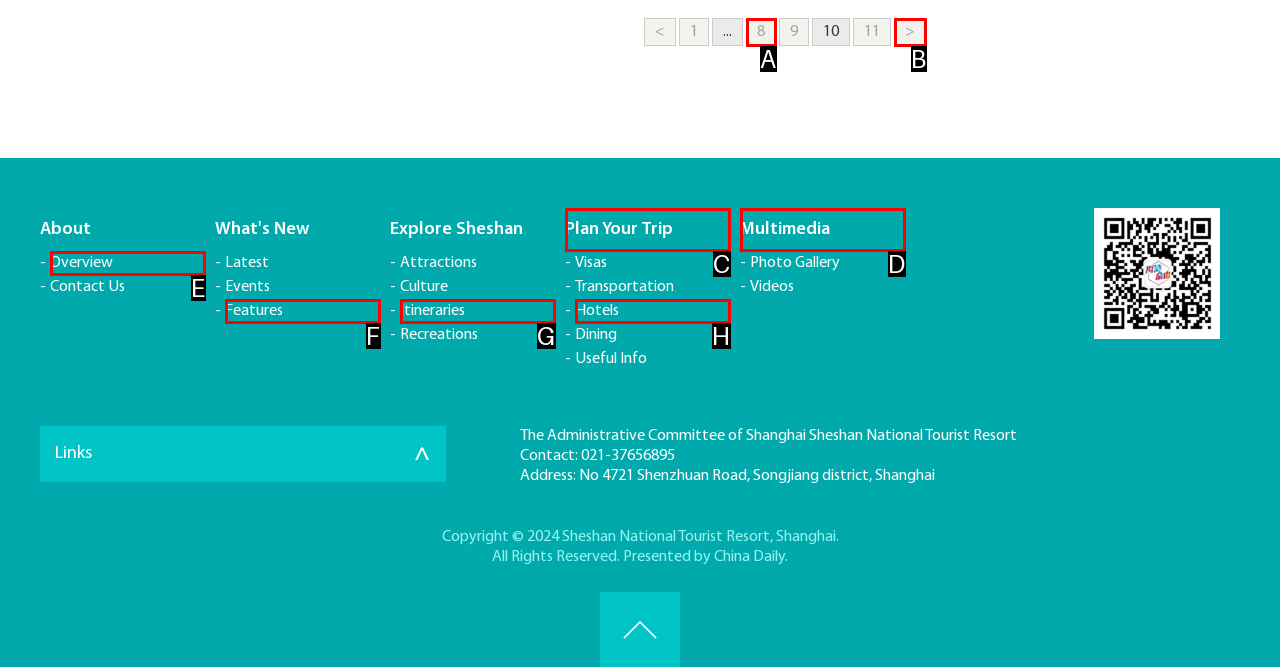Choose the UI element that best aligns with the description: Plan Your Trip
Respond with the letter of the chosen option directly.

C